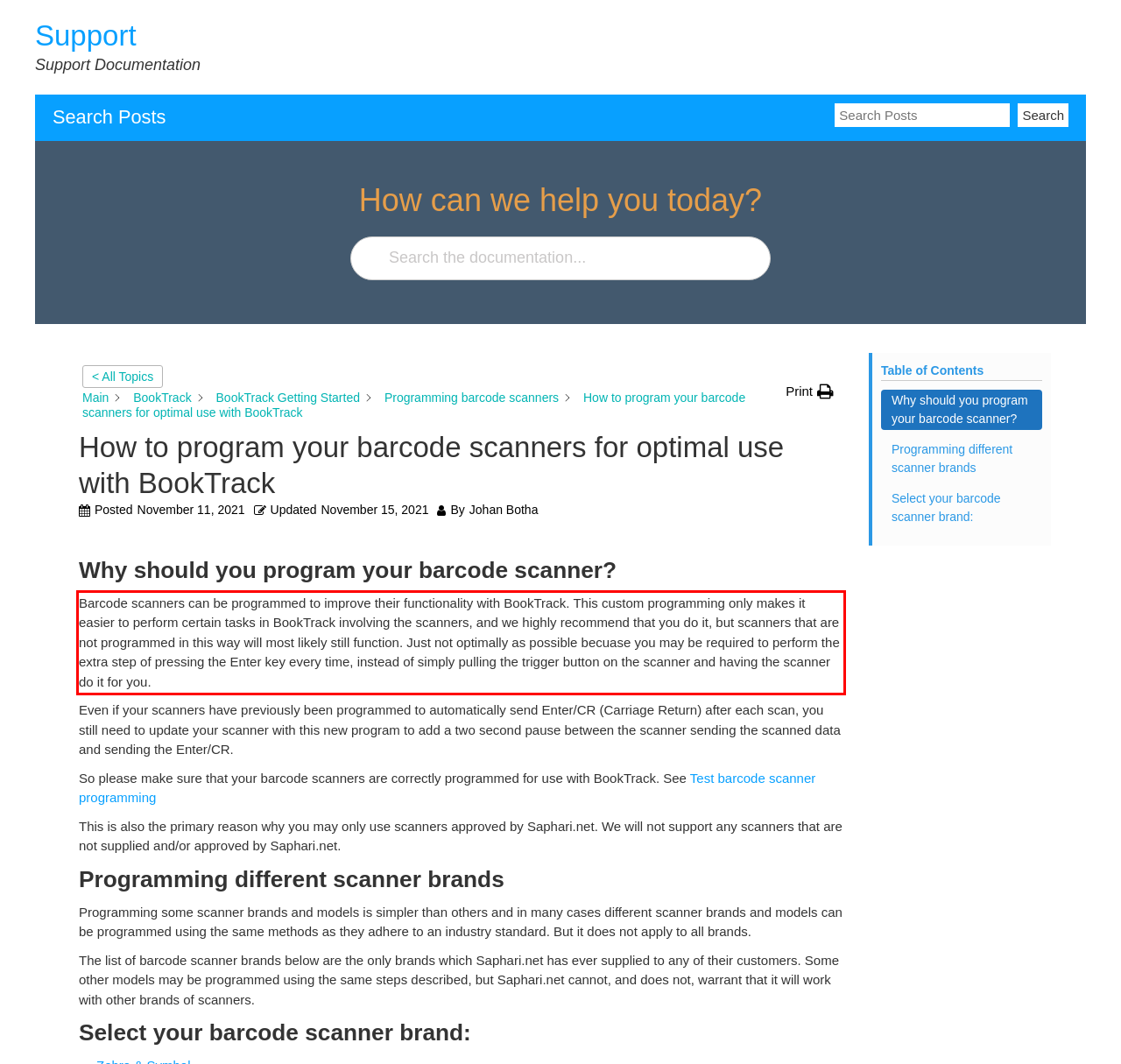Examine the webpage screenshot and use OCR to obtain the text inside the red bounding box.

Barcode scanners can be programmed to improve their functionality with BookTrack. This custom programming only makes it easier to perform certain tasks in BookTrack involving the scanners, and we highly recommend that you do it, but scanners that are not programmed in this way will most likely still function. Just not optimally as possible becuase you may be required to perform the extra step of pressing the Enter key every time, instead of simply pulling the trigger button on the scanner and having the scanner do it for you.